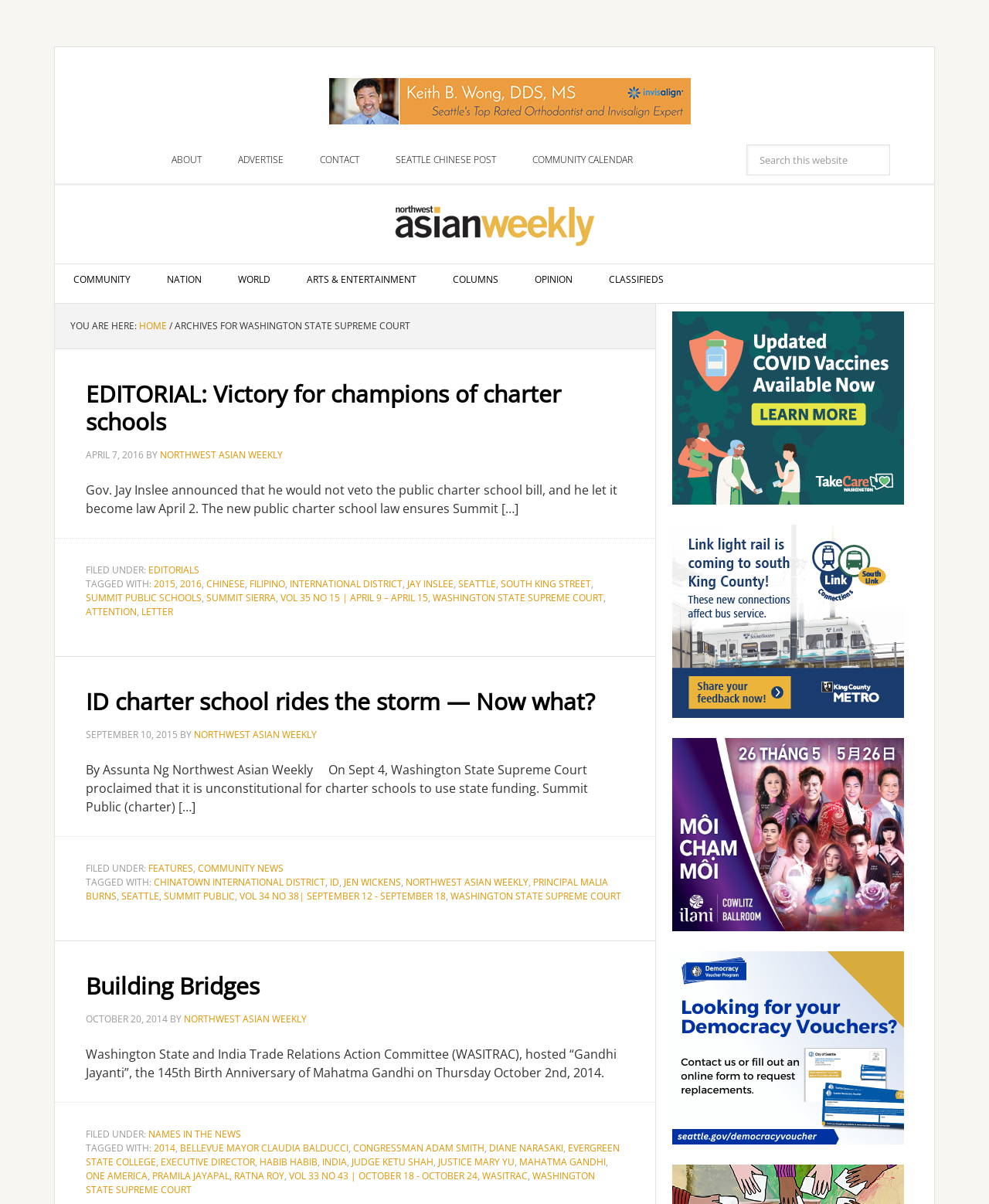Respond to the question with just a single word or phrase: 
What is the date of the article 'ID charter school rides the storm — Now what?'?

September 10, 2015